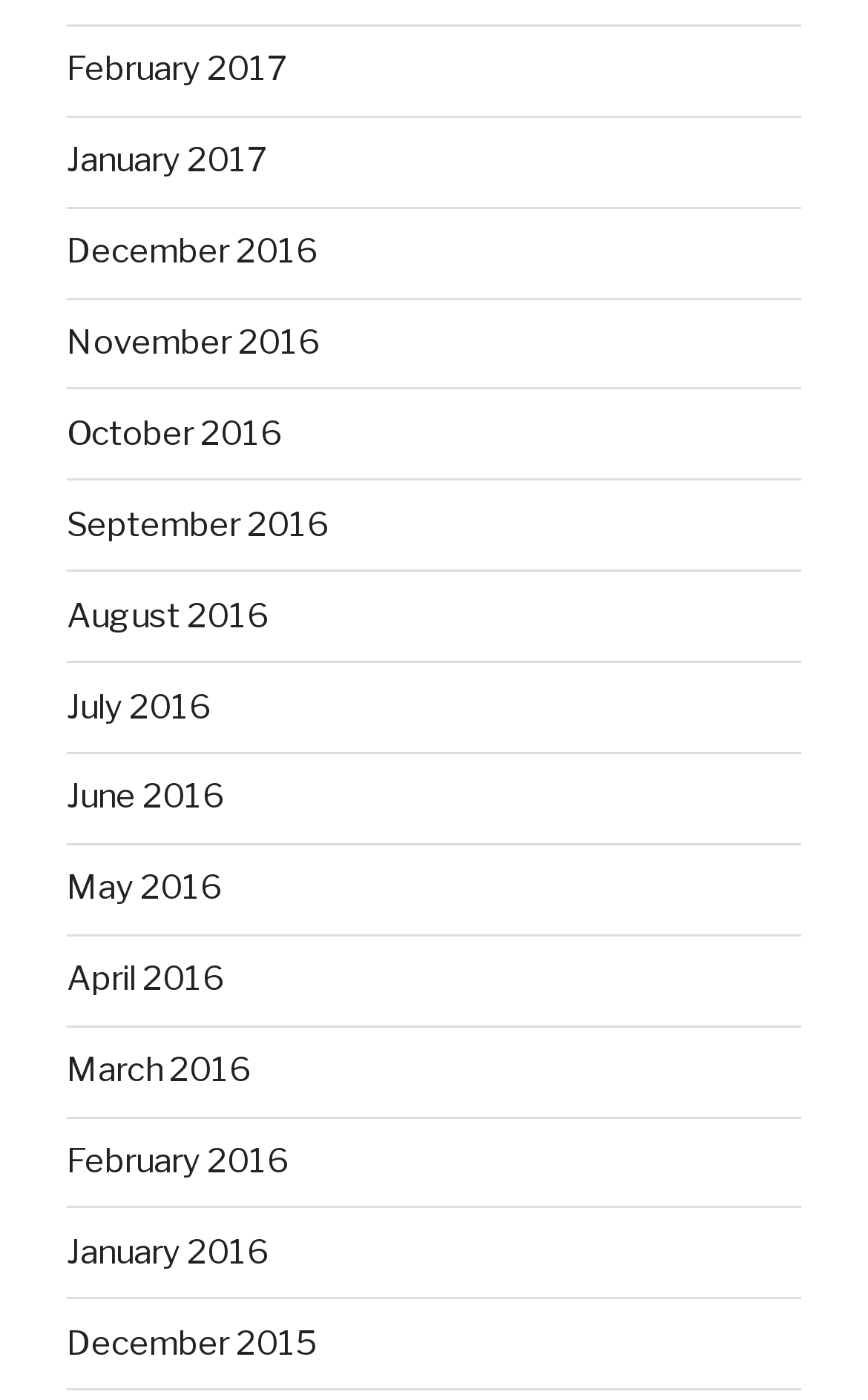Locate the bounding box coordinates of the area you need to click to fulfill this instruction: 'view June 2016'. The coordinates must be in the form of four float numbers ranging from 0 to 1: [left, top, right, bottom].

[0.077, 0.555, 0.259, 0.584]